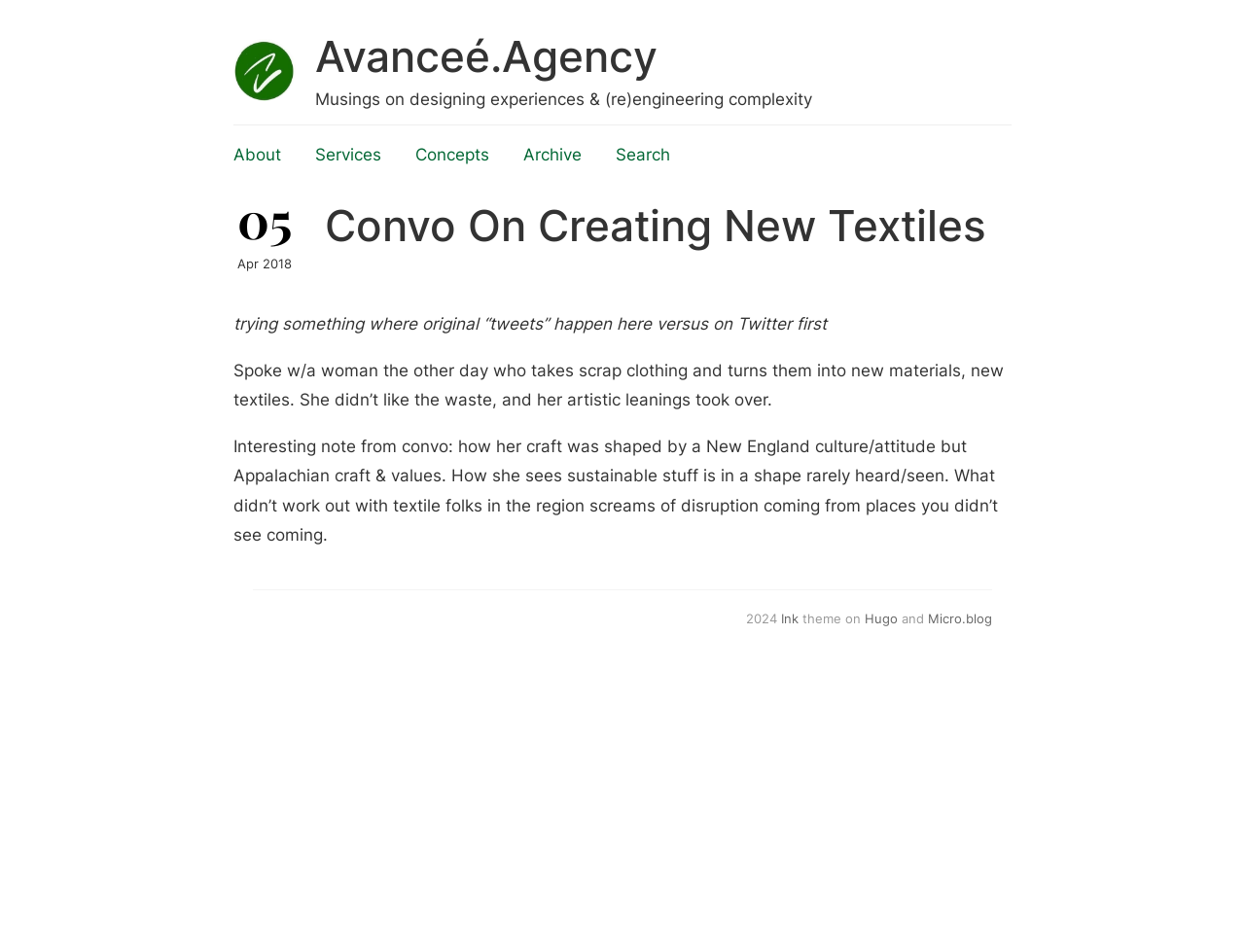Provide the bounding box coordinates of the section that needs to be clicked to accomplish the following instruction: "read about services."

[0.253, 0.152, 0.306, 0.172]